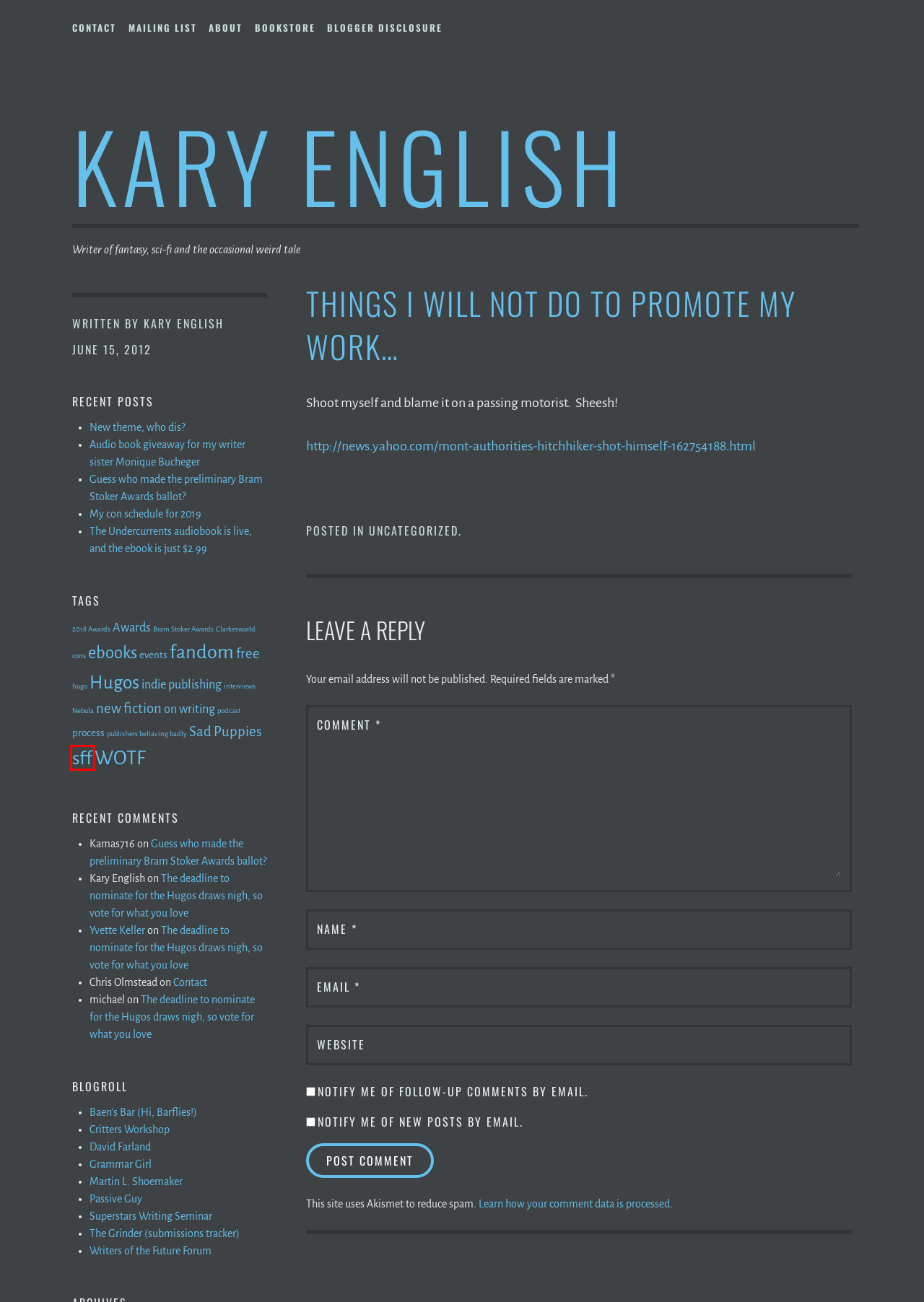You are provided with a screenshot of a webpage that has a red bounding box highlighting a UI element. Choose the most accurate webpage description that matches the new webpage after clicking the highlighted element. Here are your choices:
A. Domain Suspension
B. Kary English – Kary English
C. Audio book giveaway for my writer sister Monique Bucheger – Kary English
D. Uncategorized – Kary English
E. sff – Kary English
F. Home - Yvette Keller
G. WOTF – Kary English
H. interviews – Kary English

E